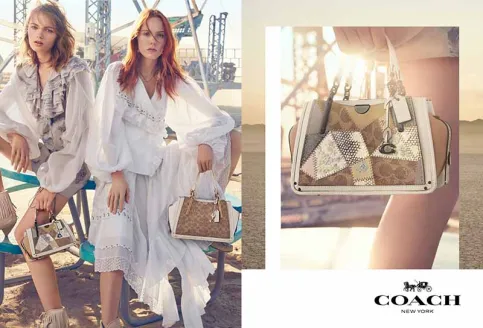What is the material combination of the Coach handbag?
Provide a detailed and well-explained answer to the question.

The caption highlights the unique patchwork design of the Coach handbag, which combines 'various materials and patterns', showcasing the brand's innovative approach to luxury accessories.